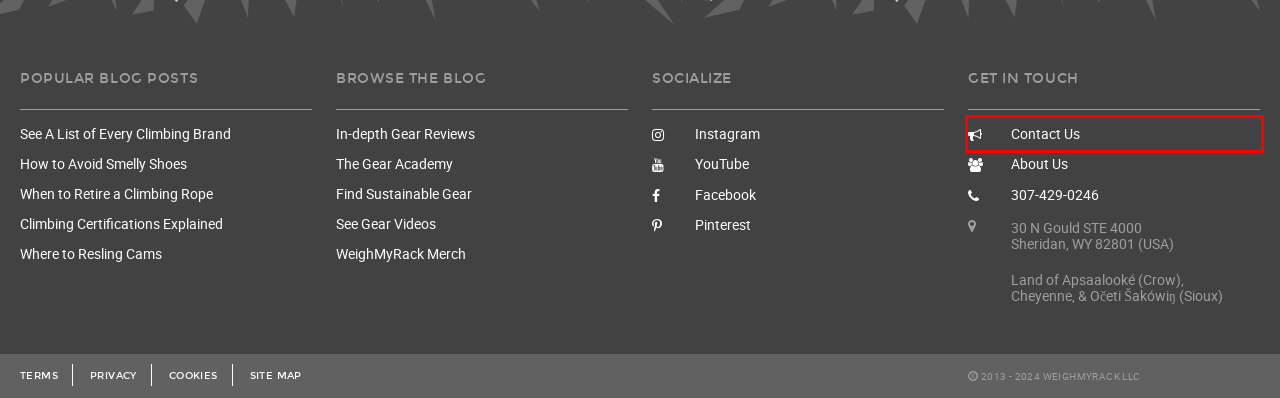You are given a screenshot of a webpage with a red rectangle bounding box around an element. Choose the best webpage description that matches the page after clicking the element in the bounding box. Here are the candidates:
A. The 9 Best Places to Resling Cams (Black Diamond, Metolius, DMM, Wild Country, Trango) - WeighMyRack
B. Academy - WeighMyRack
C. We list all the rock climbing brands
D. CE vs UIAA vs Sigma-3 vs ISO - WeighMyRack
E. Reviews - WeighMyRack
F. The Best Way to Fix Smelly Climbing Shoes
G. Sustainability - WeighMyRack
H. Contact Us | Weigh My Rack

H